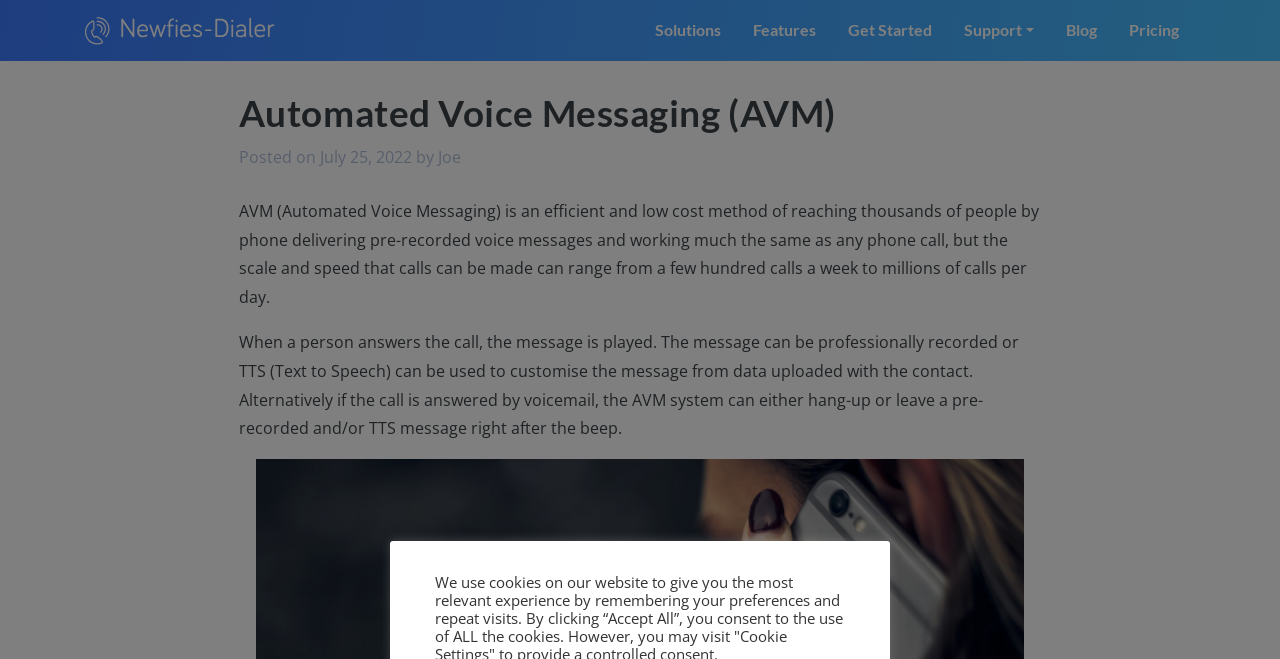Please indicate the bounding box coordinates for the clickable area to complete the following task: "get started with AVM". The coordinates should be specified as four float numbers between 0 and 1, i.e., [left, top, right, bottom].

[0.65, 0.012, 0.741, 0.08]